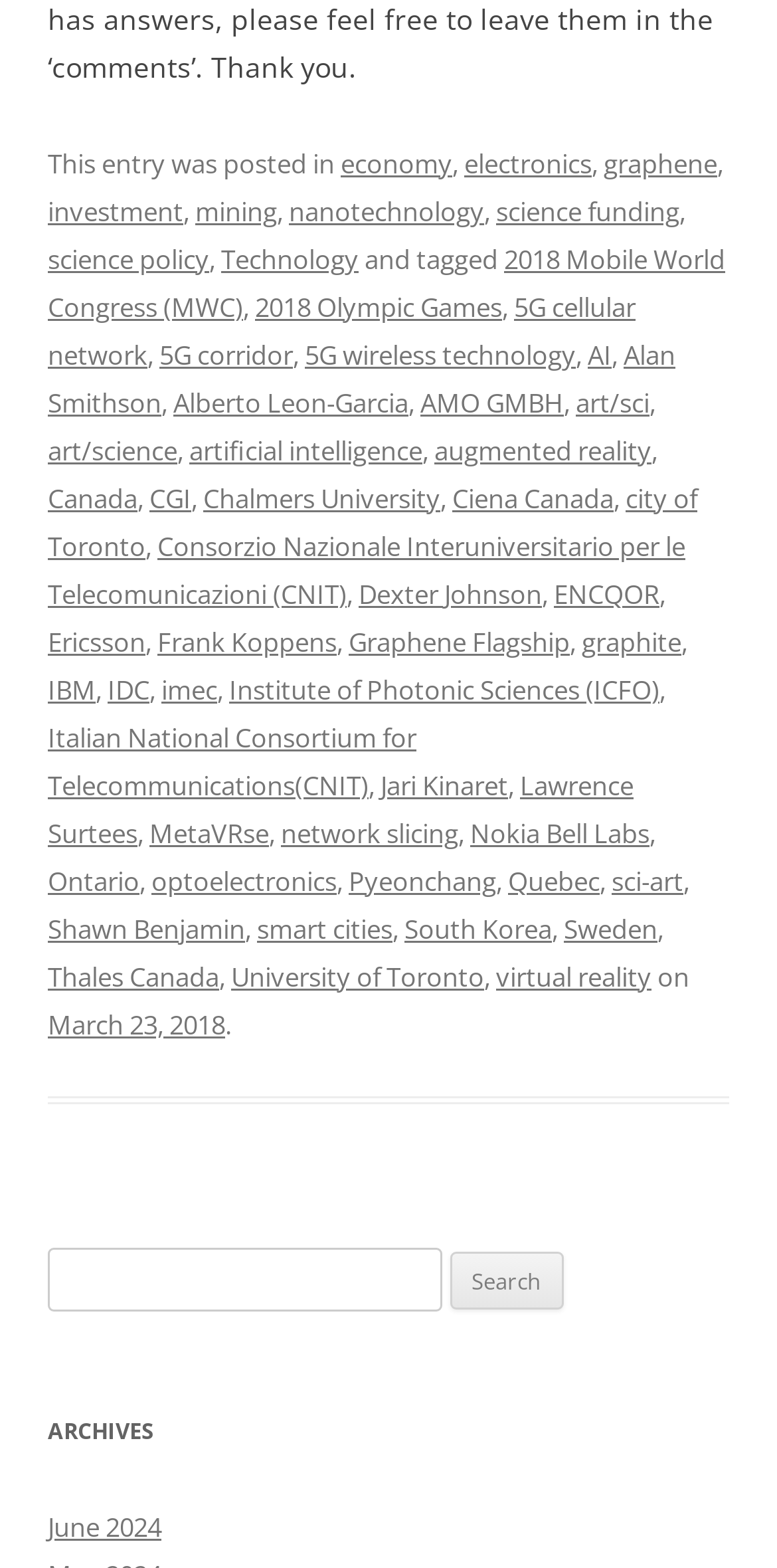Find the bounding box of the UI element described as follows: "Italian National Consortium for Telecommunications(CNIT)".

[0.062, 0.458, 0.536, 0.512]